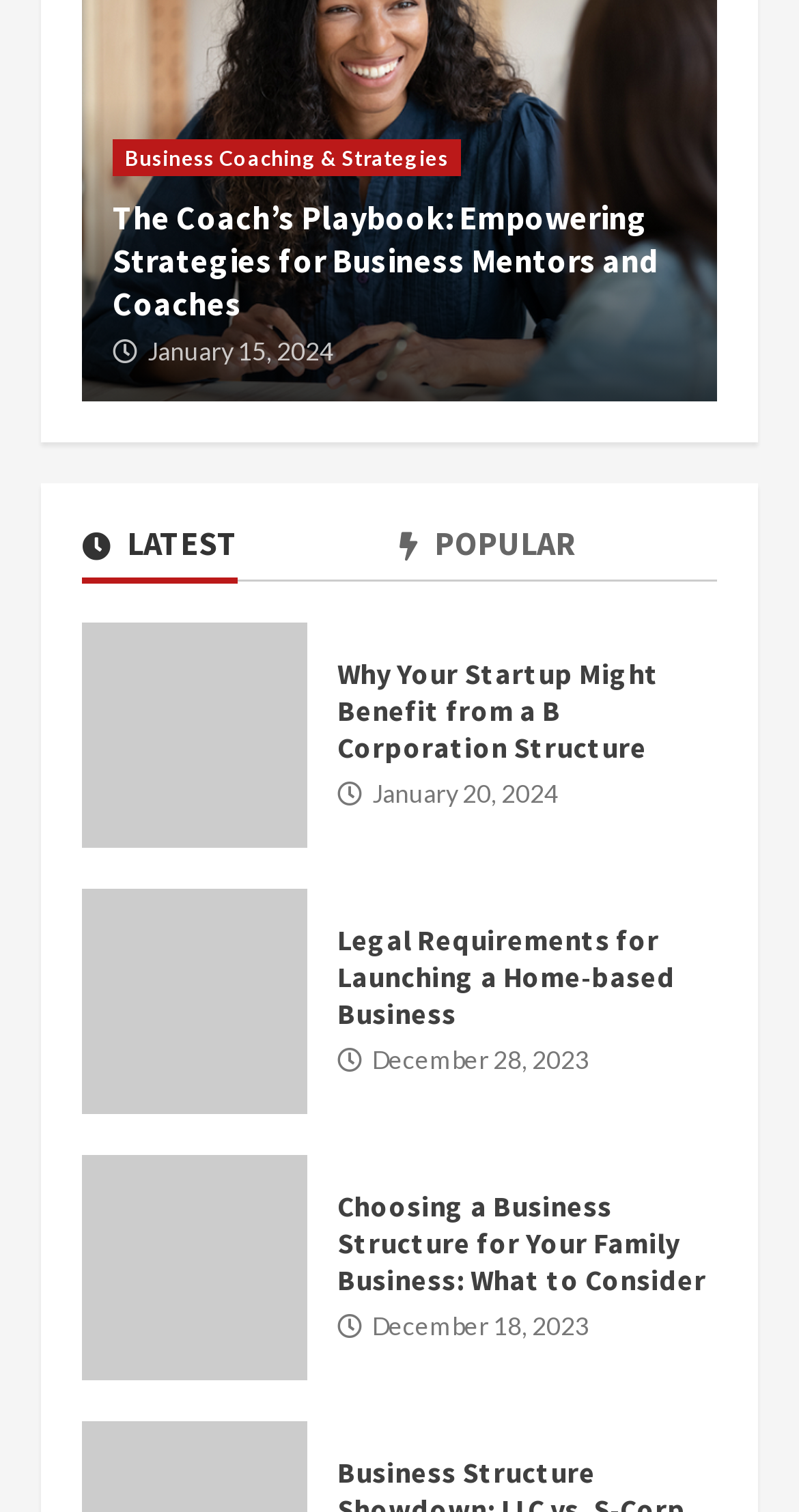What is the title of the first article?
Look at the image and respond with a one-word or short-phrase answer.

Why Your Startup Might Benefit from a B Corporation Structure